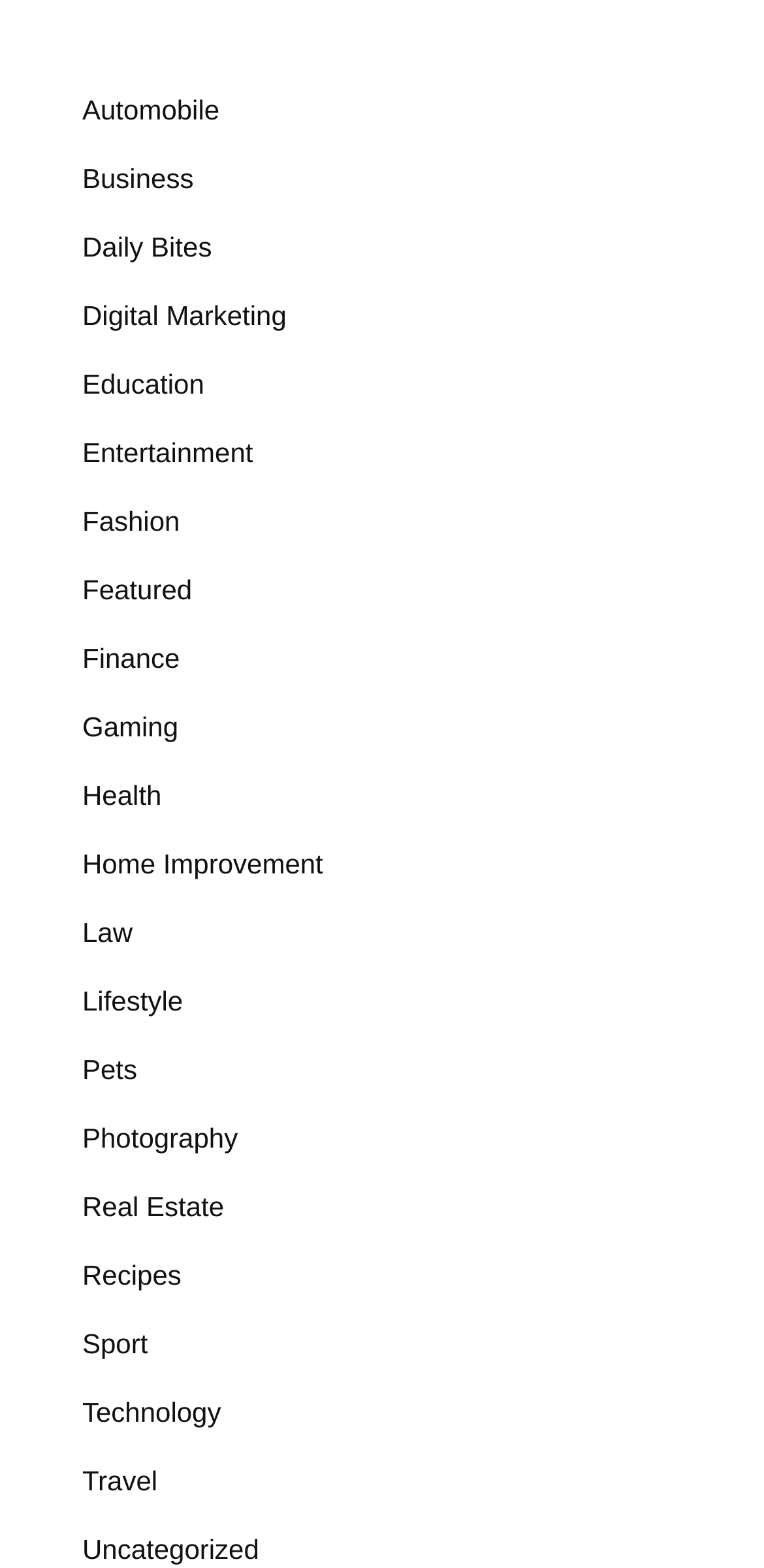Determine the bounding box coordinates of the clickable element necessary to fulfill the instruction: "View Daily Bites". Provide the coordinates as four float numbers within the 0 to 1 range, i.e., [left, top, right, bottom].

[0.108, 0.147, 0.277, 0.167]